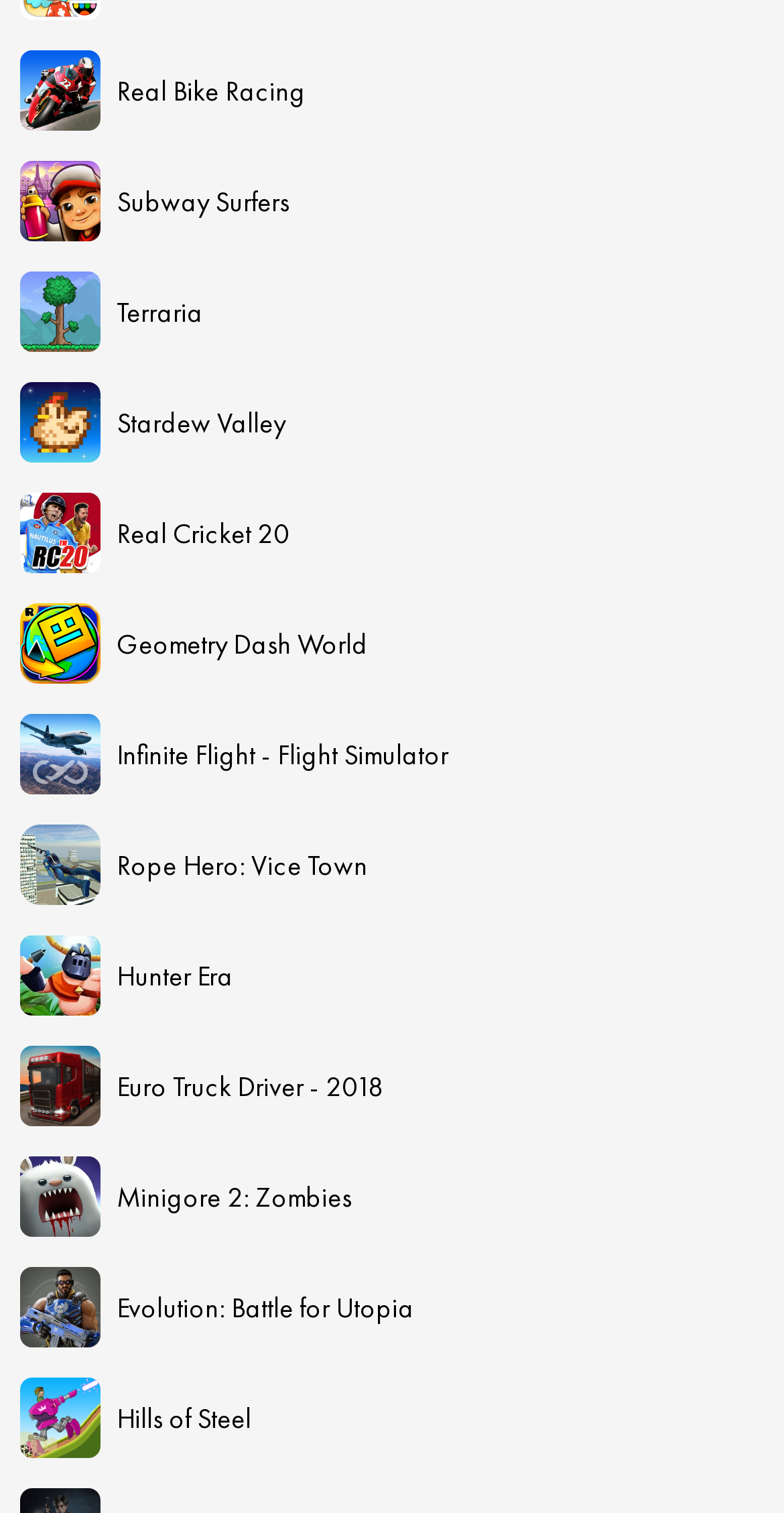Give a succinct answer to this question in a single word or phrase: 
What is the first game listed?

Real Bike Racing